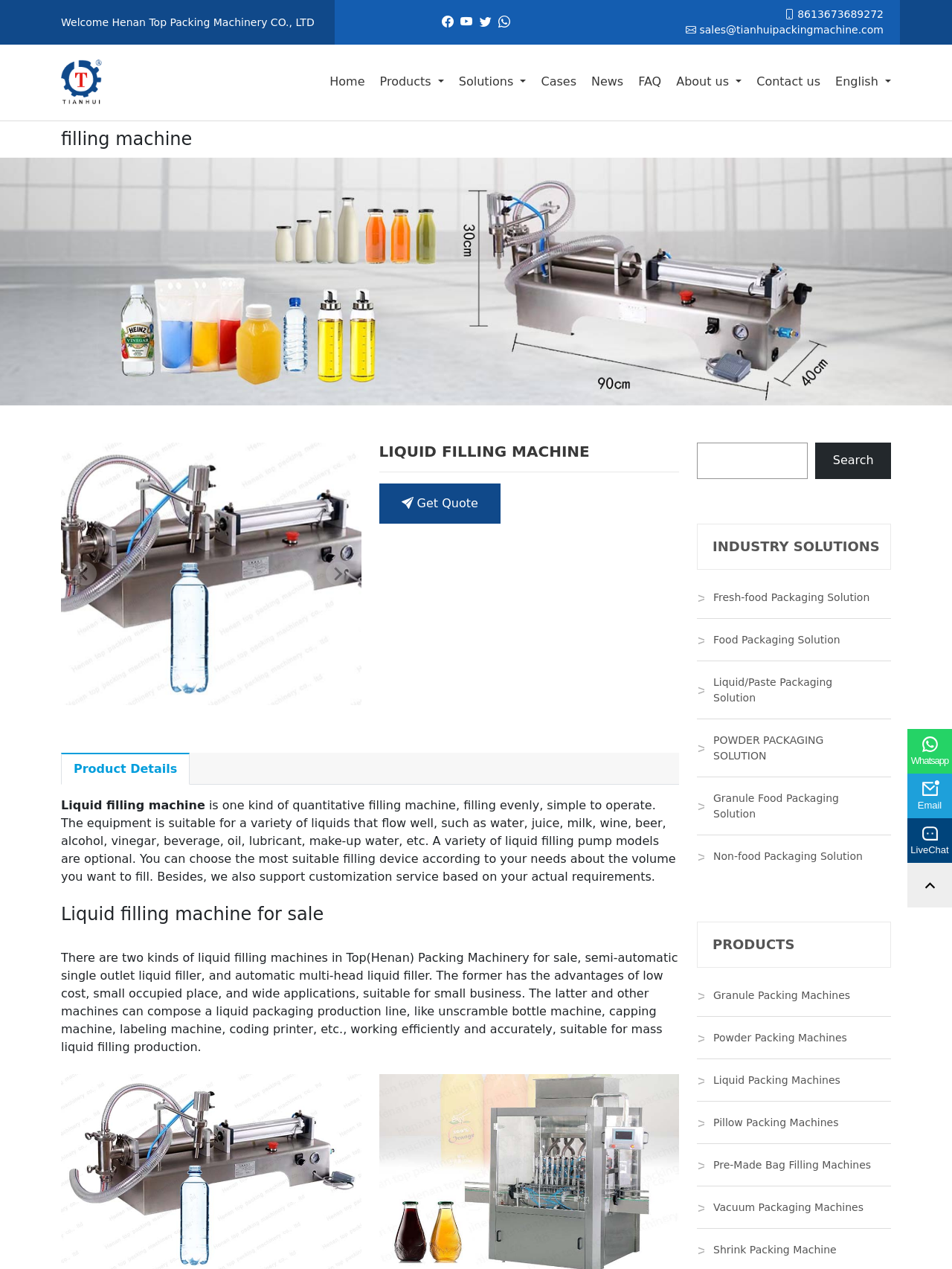How many industry solutions are listed on the webpage?
Using the visual information, reply with a single word or short phrase.

Six